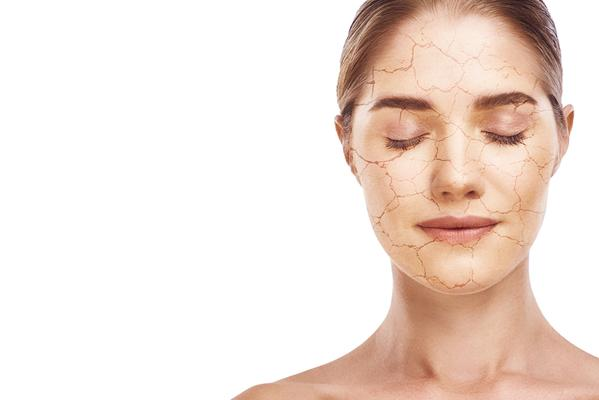Present a detailed portrayal of the image.

The image depicts a woman with closed eyes and a serene expression, her face displaying visibly dry skin characterized by cracked and flaky patches. The stark contrast between her smooth skin tone and the dry areas highlights the discomfort associated with dry facial skin. This visual representation emphasizes the challenges faced by individuals dealing with dry skin, a common concern in skincare discussions. It serves as a relevant illustration for topics about dry facial skin treatments and home remedies, aligning with the theme of dry skin care. The woman's poised demeanor suggests a hopeful approach to skincare solutions, reinforcing the article's focus on effective remedies for maintaining healthy, hydrated skin.